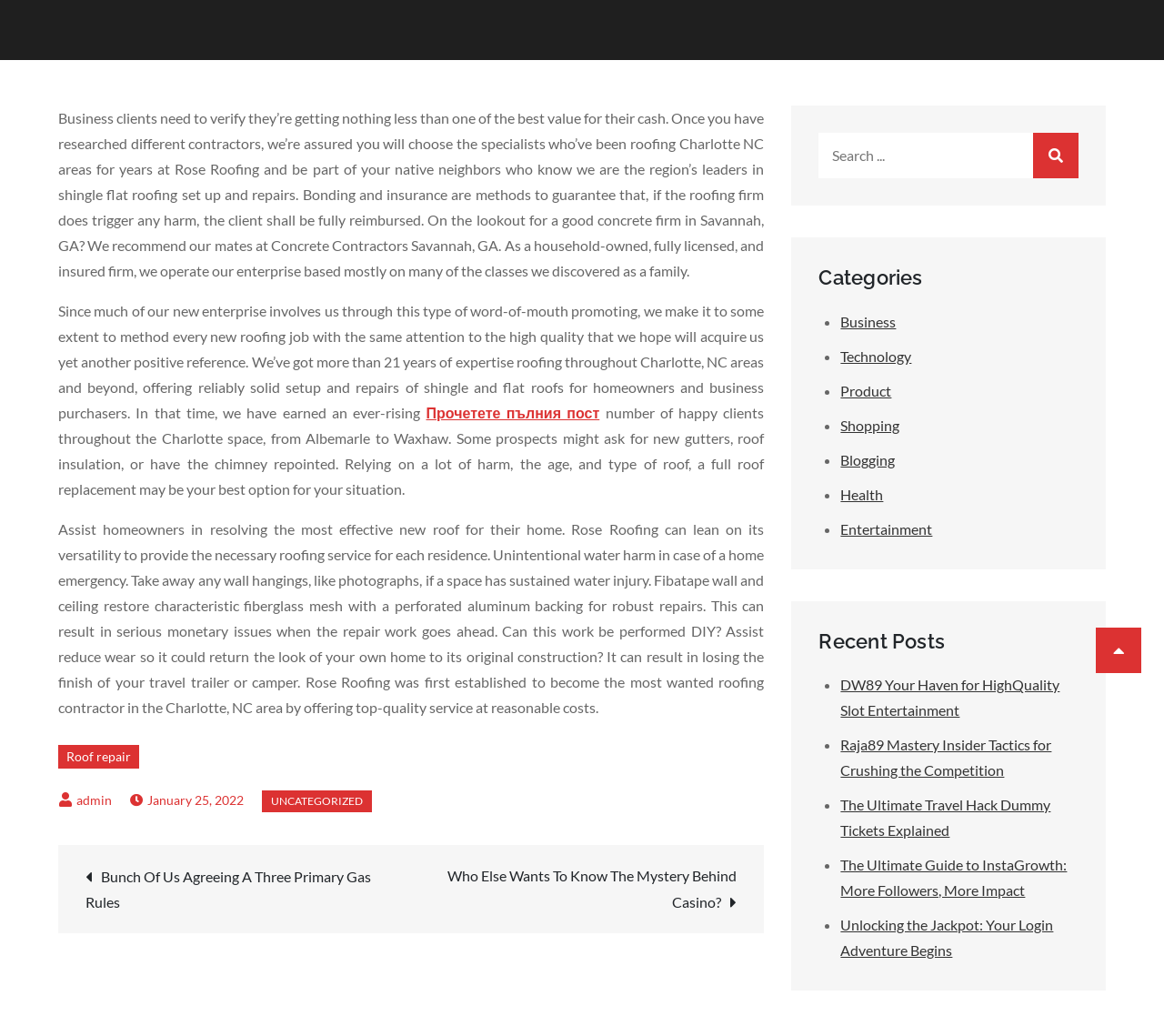Given the element description "Roof repair", identify the bounding box of the corresponding UI element.

[0.05, 0.719, 0.12, 0.742]